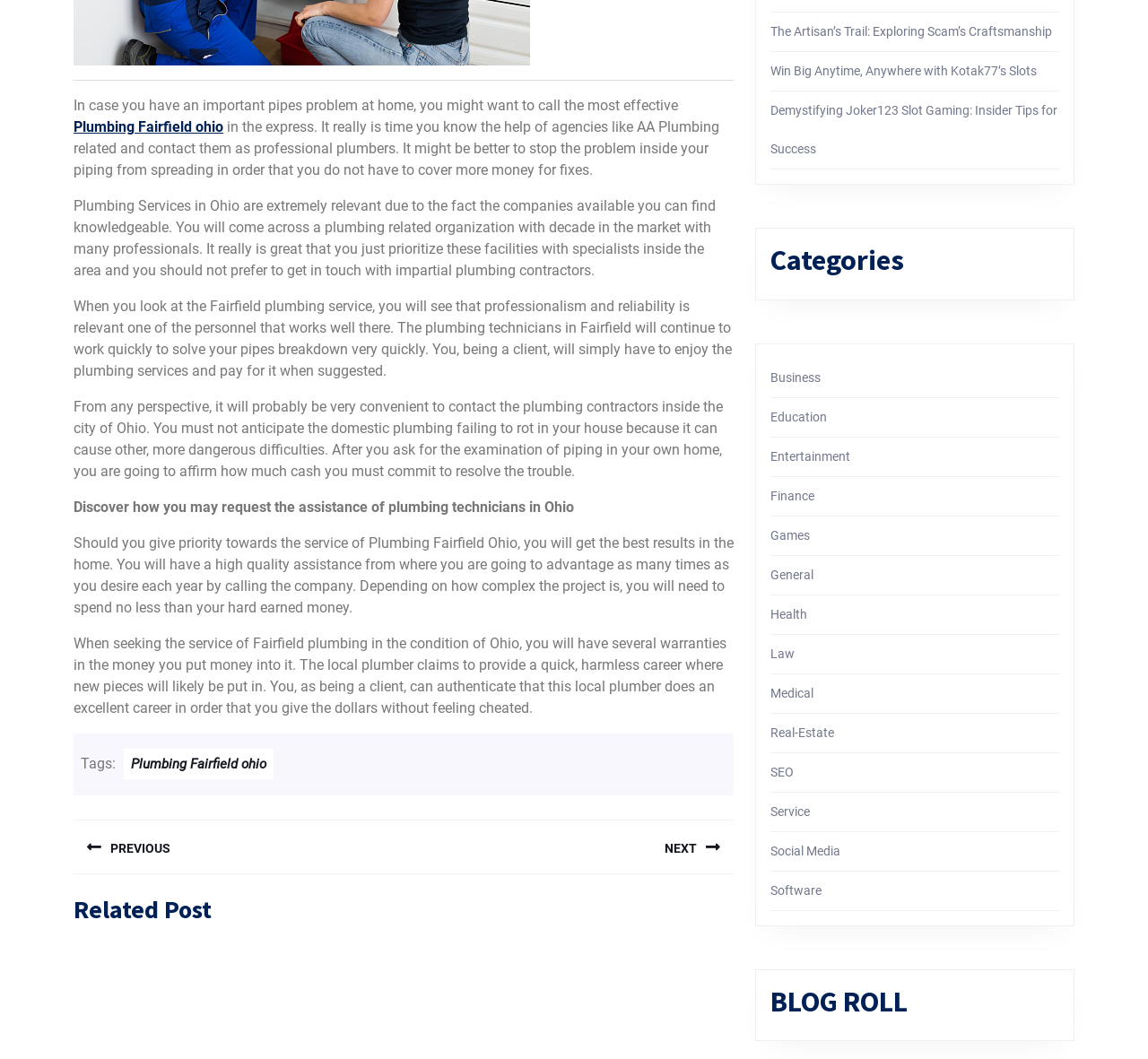Extract the bounding box coordinates for the UI element described by the text: "COPYRIGHT POLICY". The coordinates should be in the form of [left, top, right, bottom] with values between 0 and 1.

None